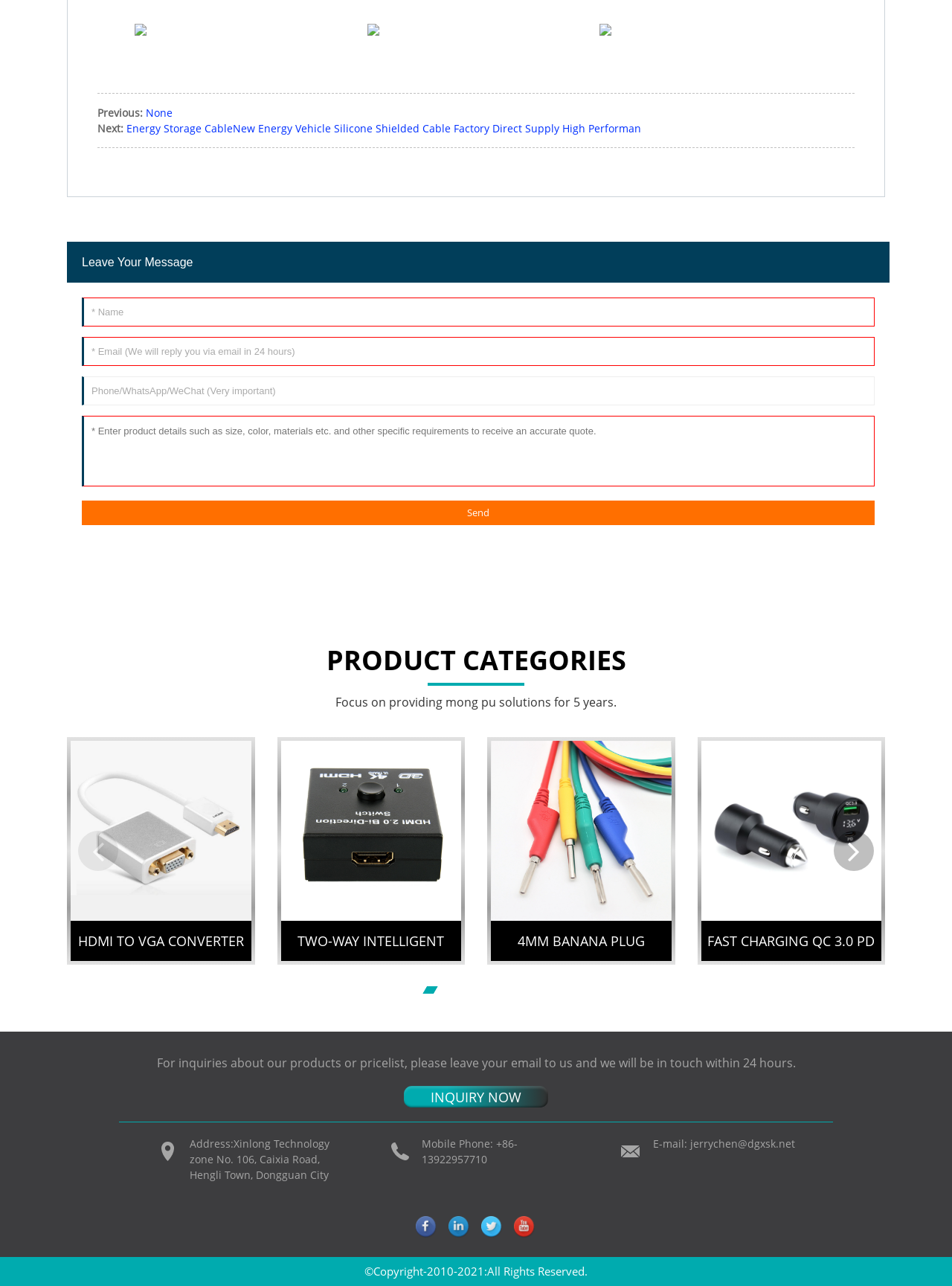What is the purpose of the 'Leave Your Message' section?
Please give a detailed answer to the question using the information shown in the image.

The 'Leave Your Message' section is a form that allows users to send inquiries to the company. It includes fields for name, email, phone number, and product details, and a 'Send' button to submit the inquiry.